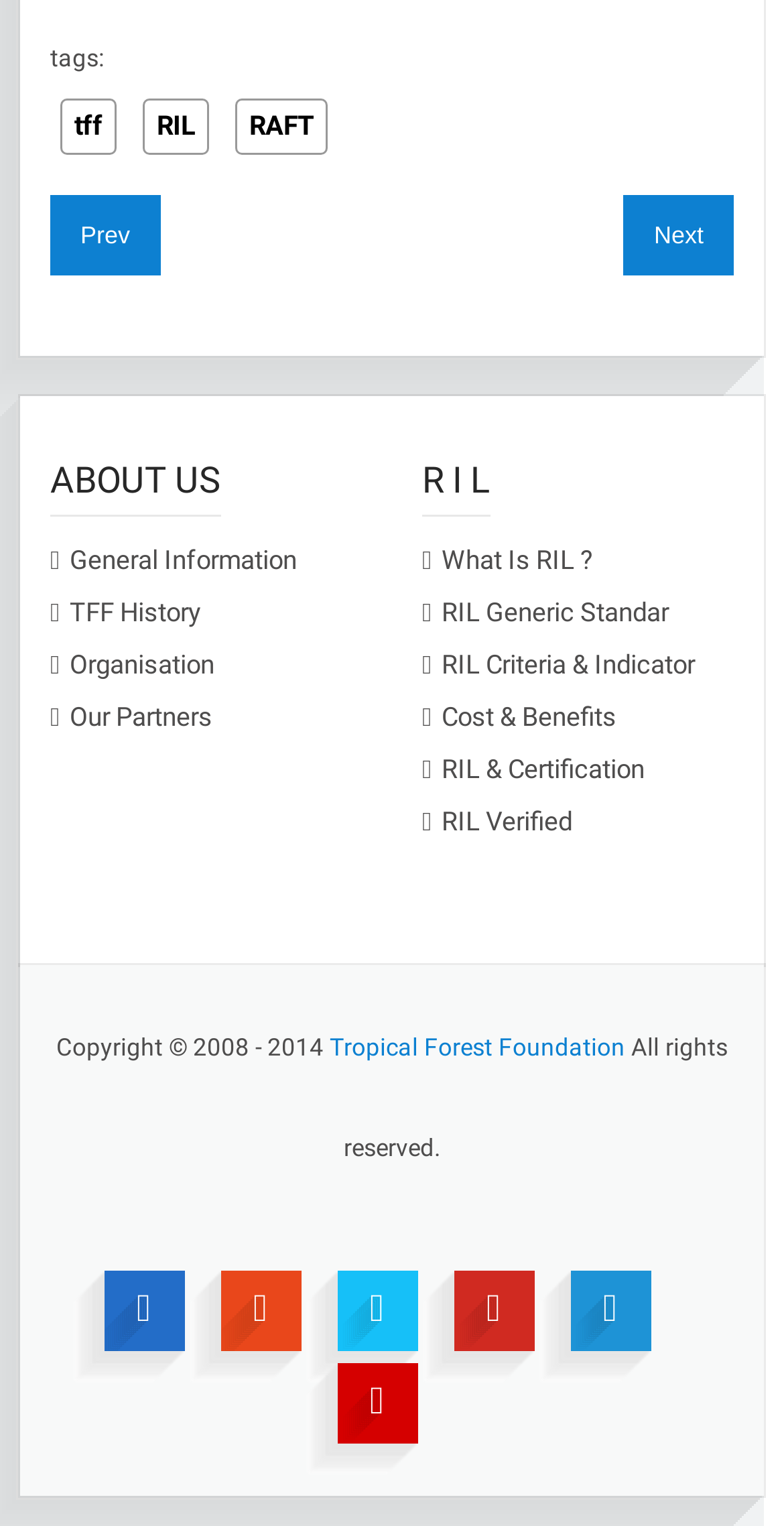Determine the bounding box coordinates of the area to click in order to meet this instruction: "Read the 'What Is RIL?' article".

[0.538, 0.357, 0.756, 0.376]